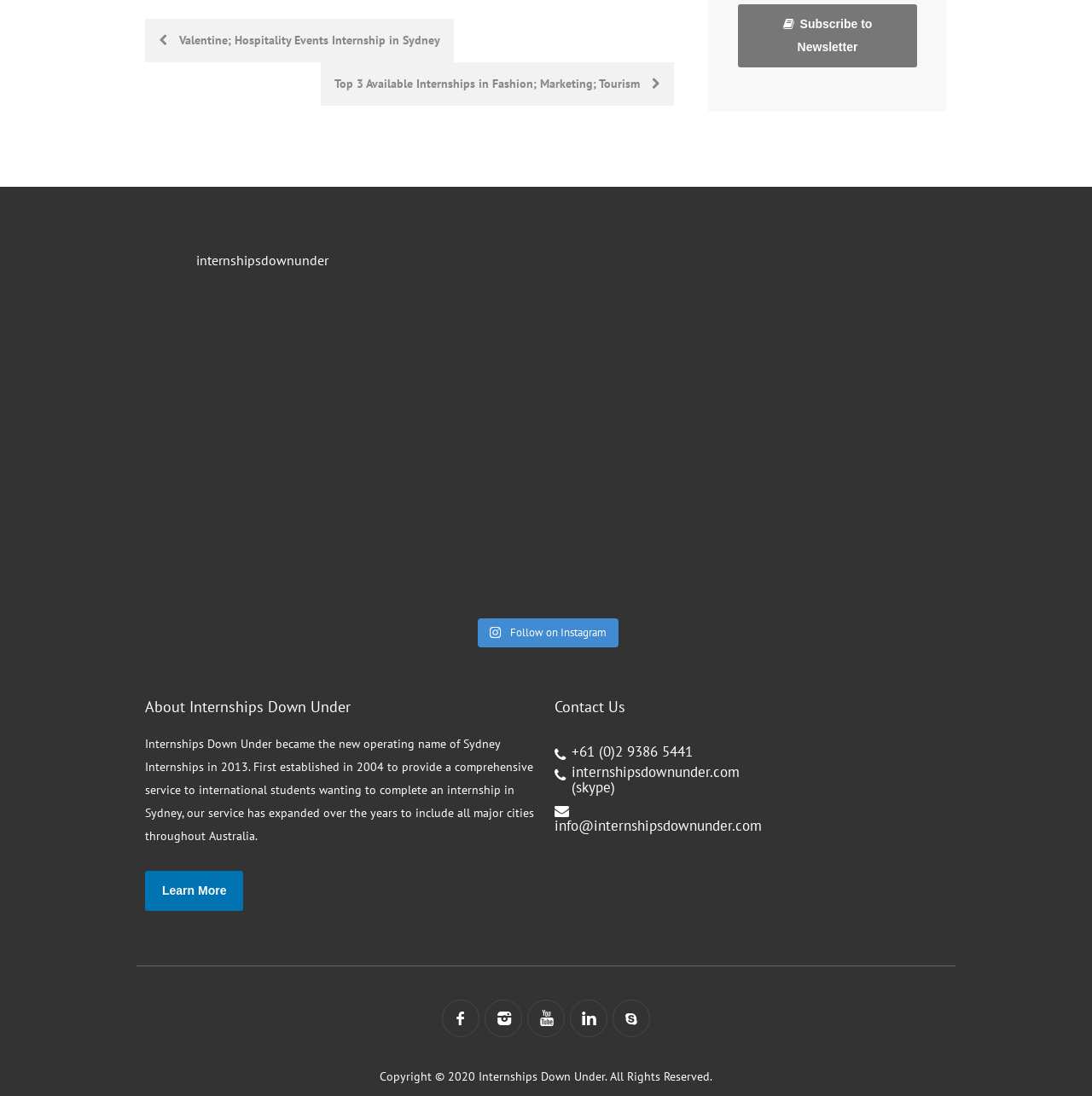Using the element description: "Subscribe to Newsletter", determine the bounding box coordinates. The coordinates should be in the format [left, top, right, bottom], with values between 0 and 1.

[0.676, 0.004, 0.84, 0.061]